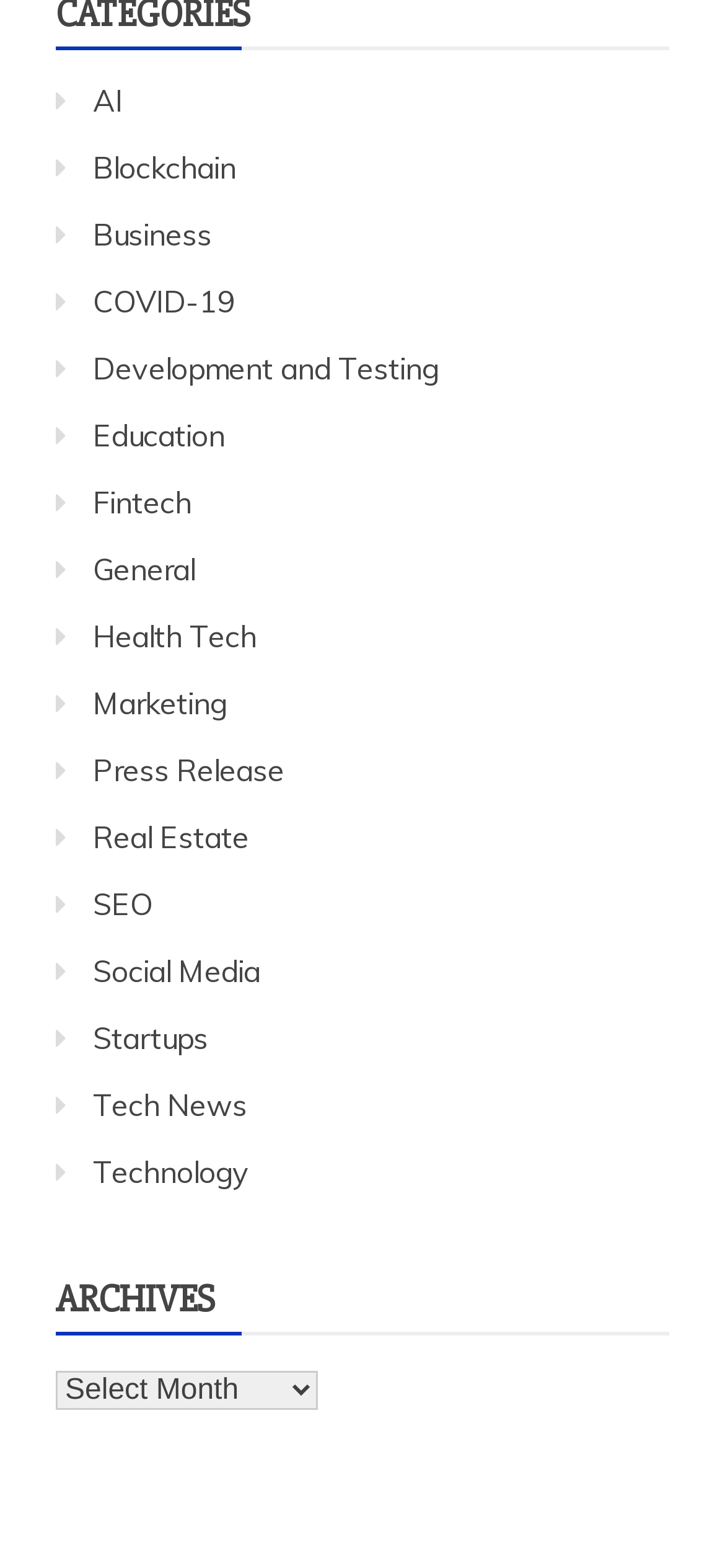Please identify the bounding box coordinates of the area that needs to be clicked to follow this instruction: "browse COVID-19".

[0.128, 0.181, 0.326, 0.204]